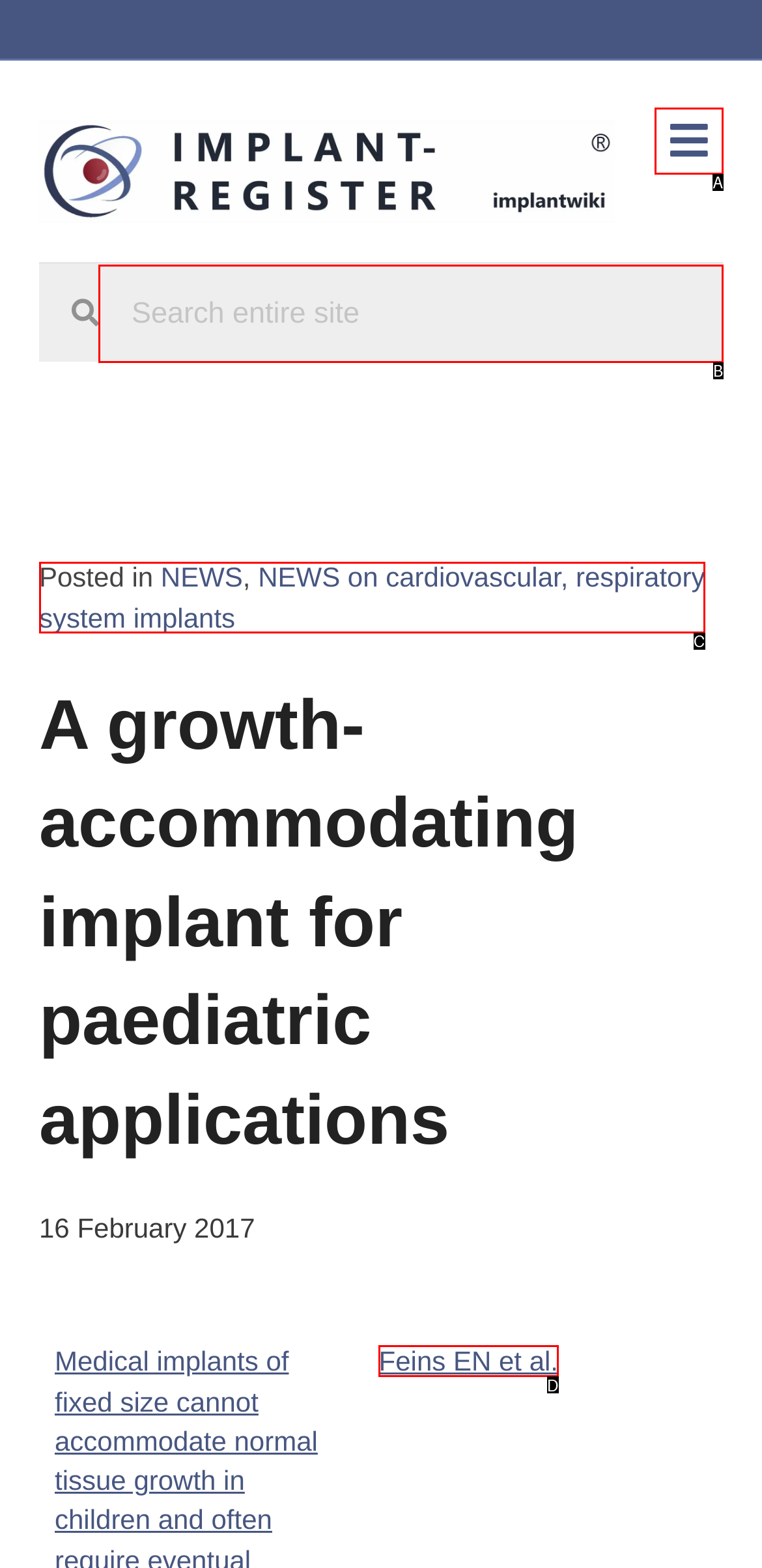Choose the option that matches the following description: Feins EN et al.
Reply with the letter of the selected option directly.

D